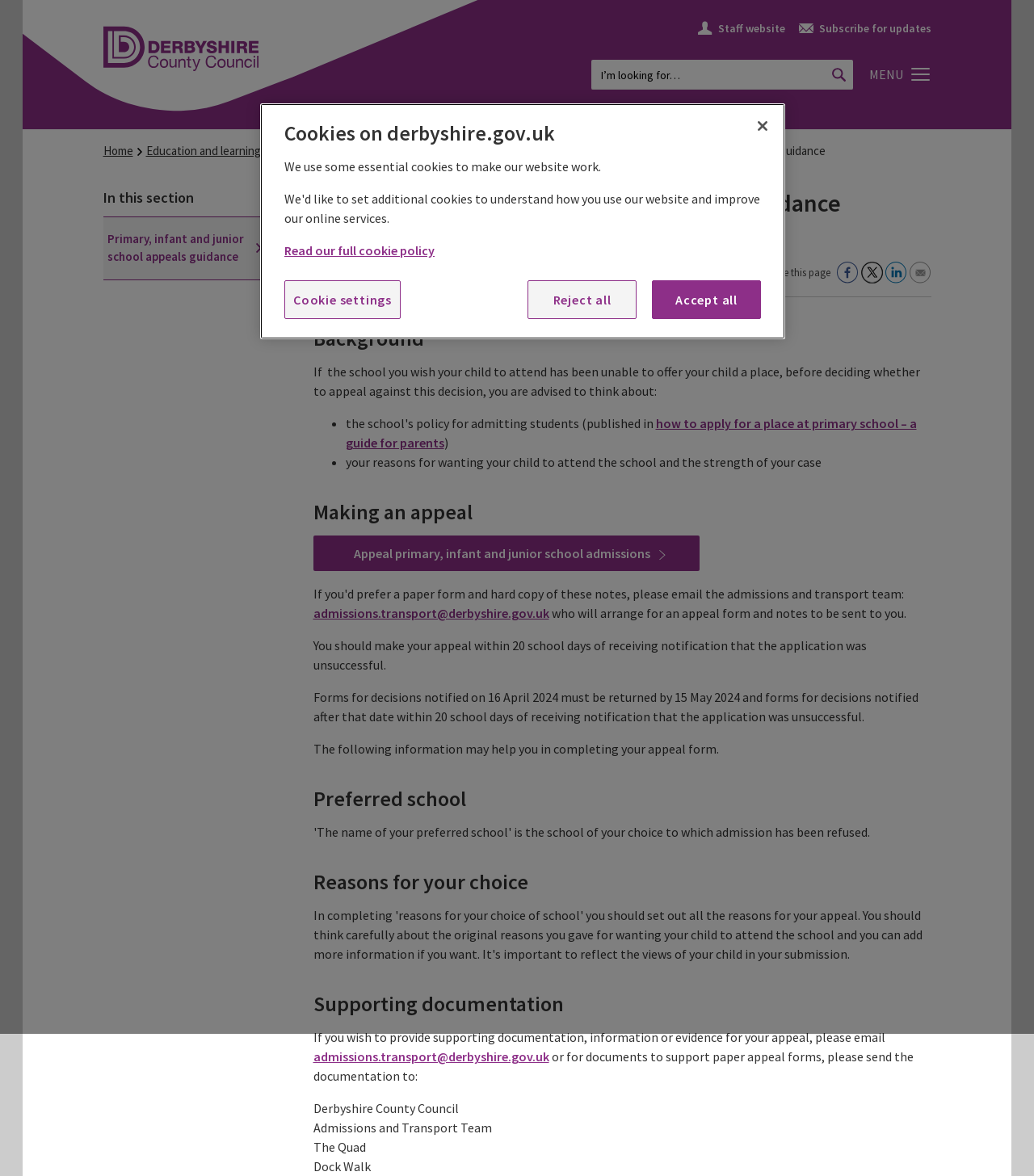Please identify the coordinates of the bounding box that should be clicked to fulfill this instruction: "Apply for a school place".

[0.379, 0.122, 0.493, 0.135]